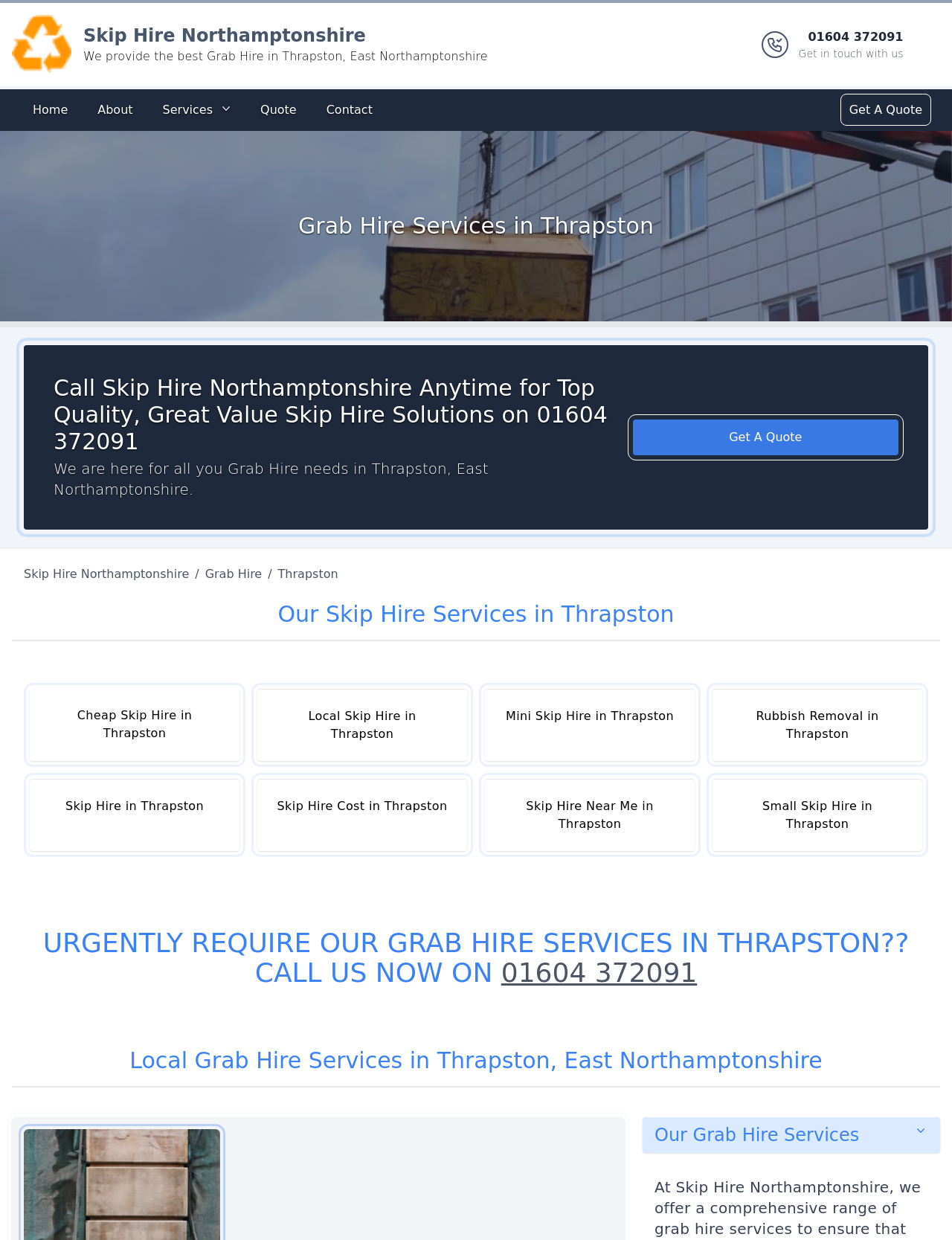Please mark the clickable region by giving the bounding box coordinates needed to complete this instruction: "Get a quote by clicking the button".

[0.886, 0.078, 0.975, 0.099]